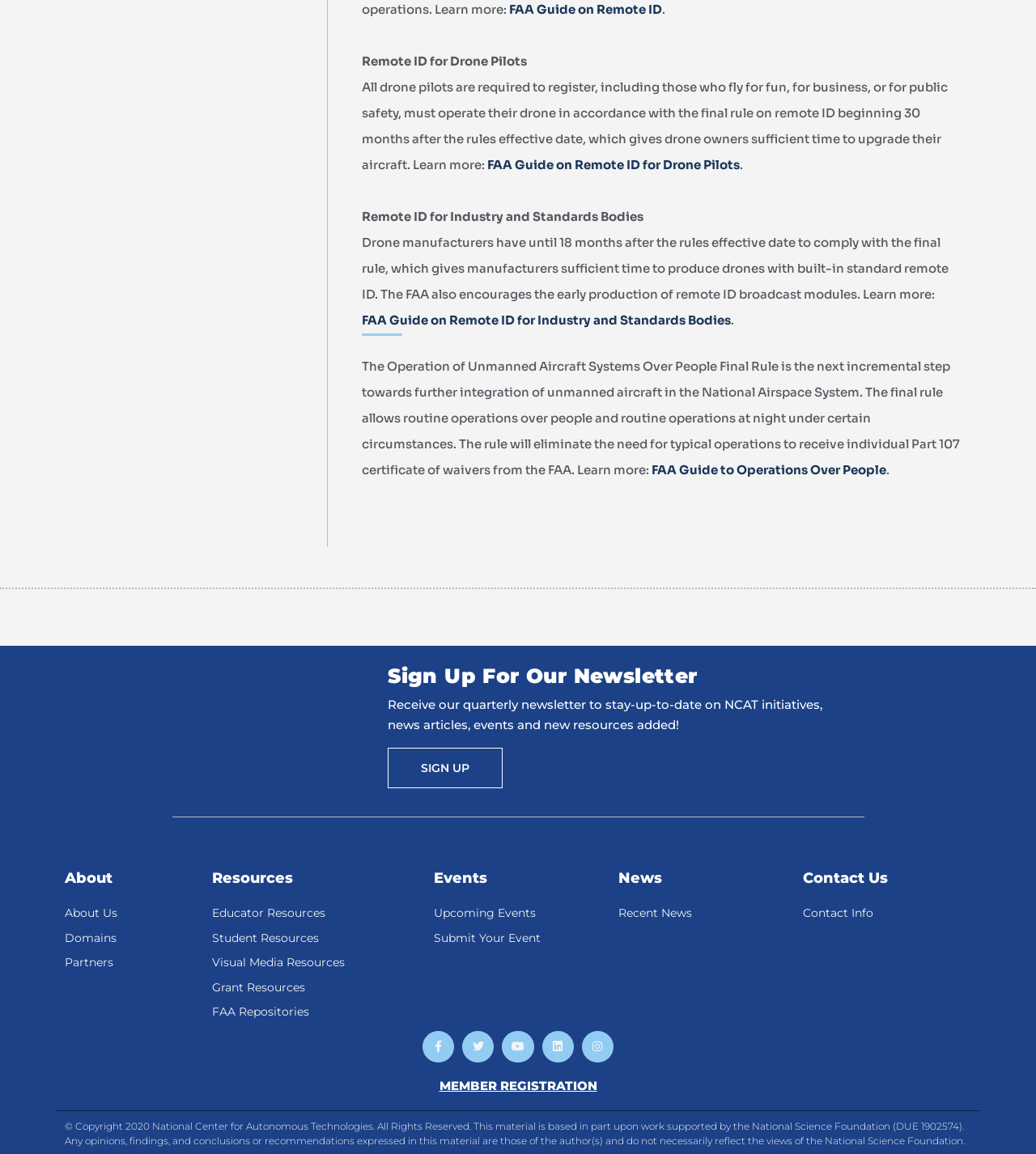Please identify the bounding box coordinates of the element's region that should be clicked to execute the following instruction: "Check recent news". The bounding box coordinates must be four float numbers between 0 and 1, i.e., [left, top, right, bottom].

[0.597, 0.783, 0.759, 0.801]